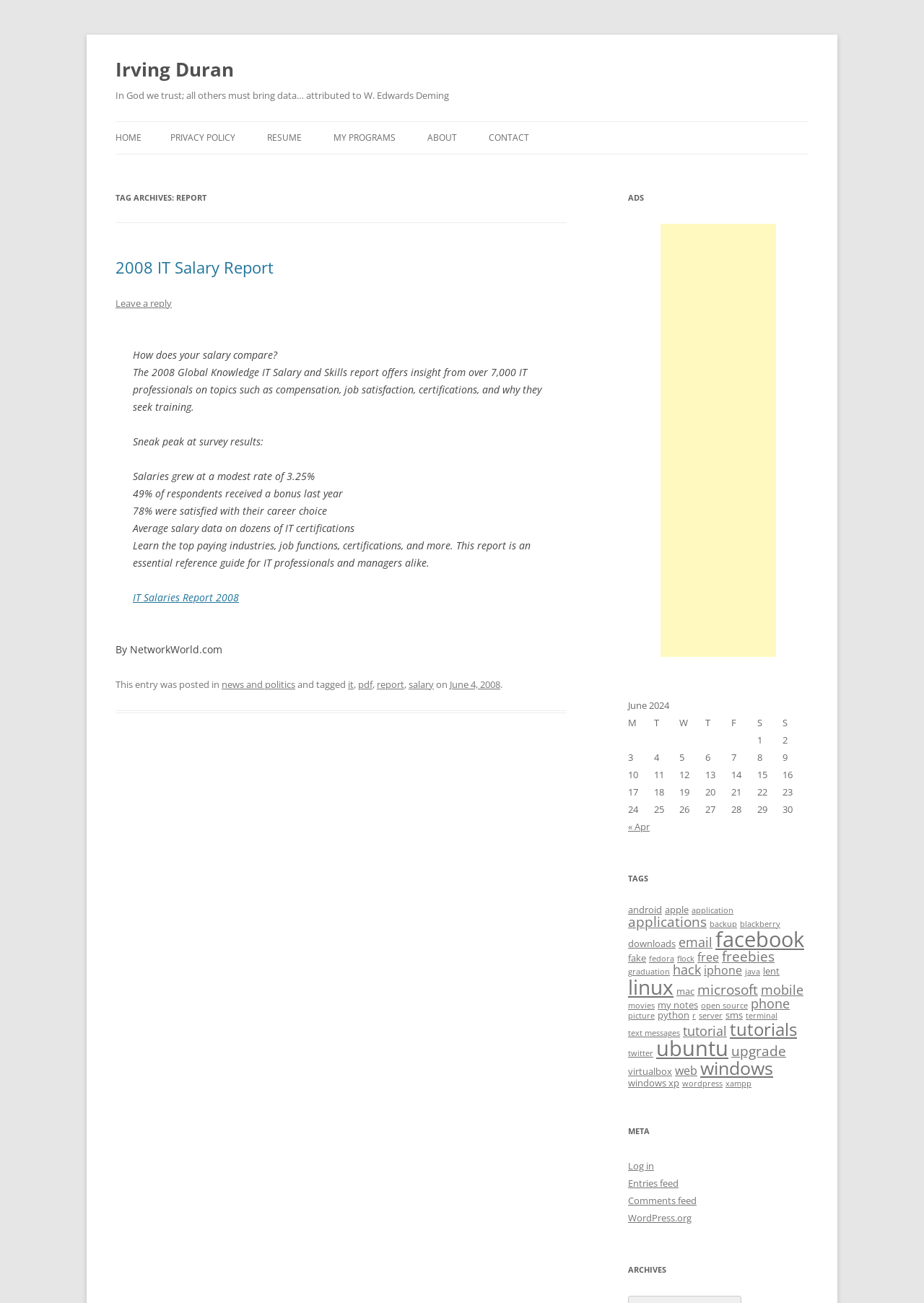Please examine the image and answer the question with a detailed explanation:
What is the percentage of respondents who received a bonus last year?

The percentage of respondents who received a bonus last year can be found in the blockquote section, where it is mentioned as '49% of respondents received a bonus last year'.